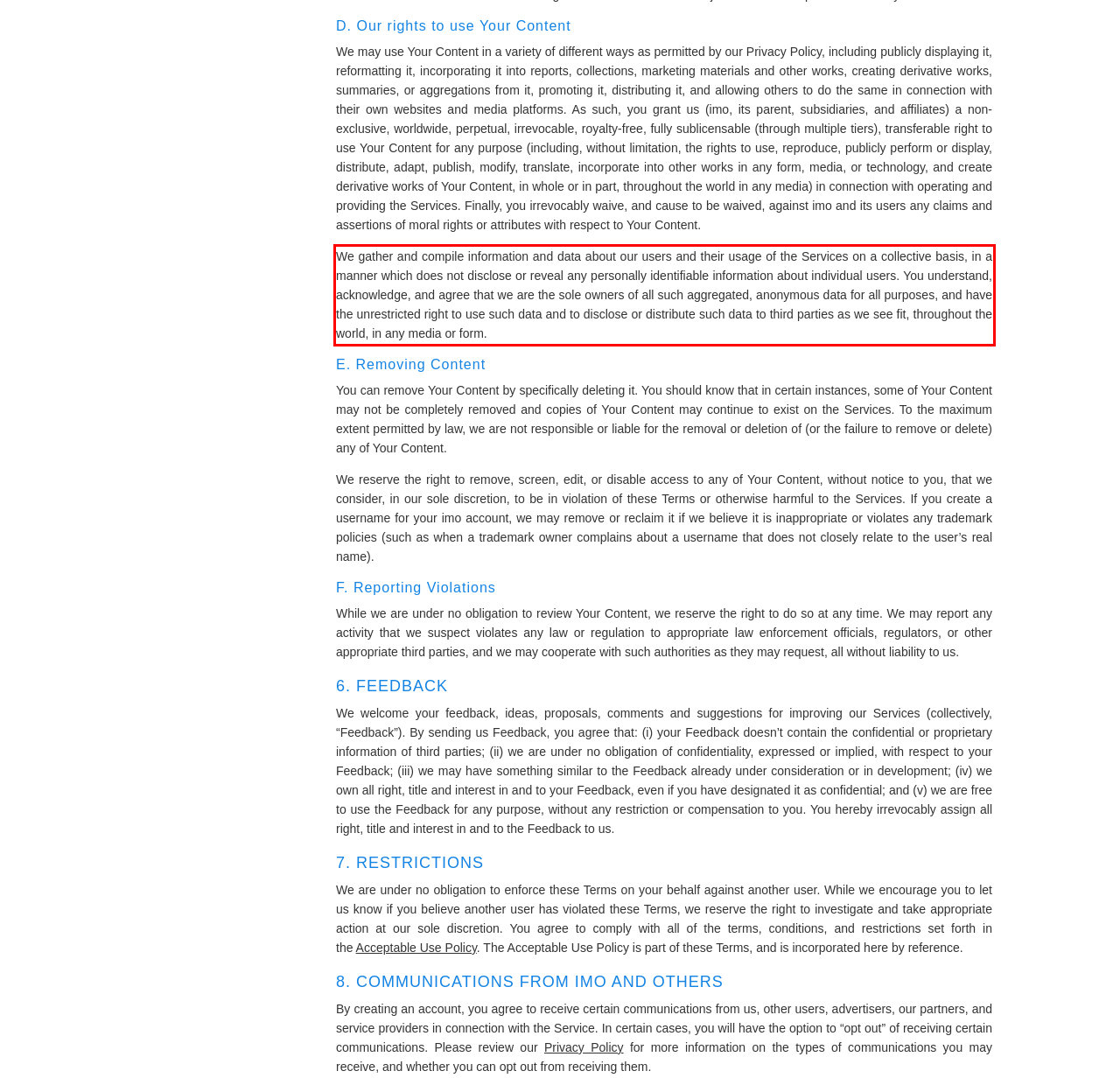Please identify the text within the red rectangular bounding box in the provided webpage screenshot.

We gather and compile information and data about our users and their usage of the Services on a collective basis, in a manner which does not disclose or reveal any personally identifiable information about individual users. You understand, acknowledge, and agree that we are the sole owners of all such aggregated, anonymous data for all purposes, and have the unrestricted right to use such data and to disclose or distribute such data to third parties as we see fit, throughout the world, in any media or form.